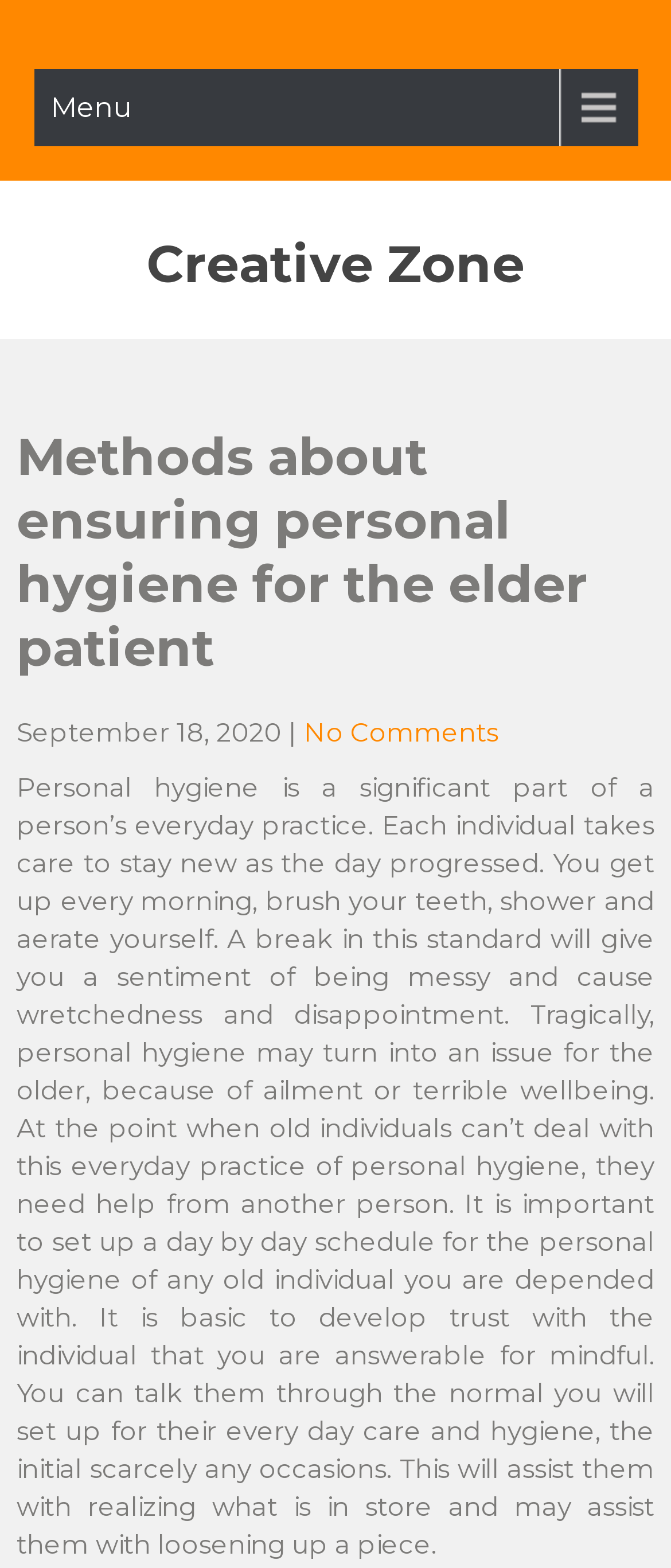What is the purpose of setting up a daily schedule for personal hygiene? Examine the screenshot and reply using just one word or a brief phrase.

To develop trust with the individual